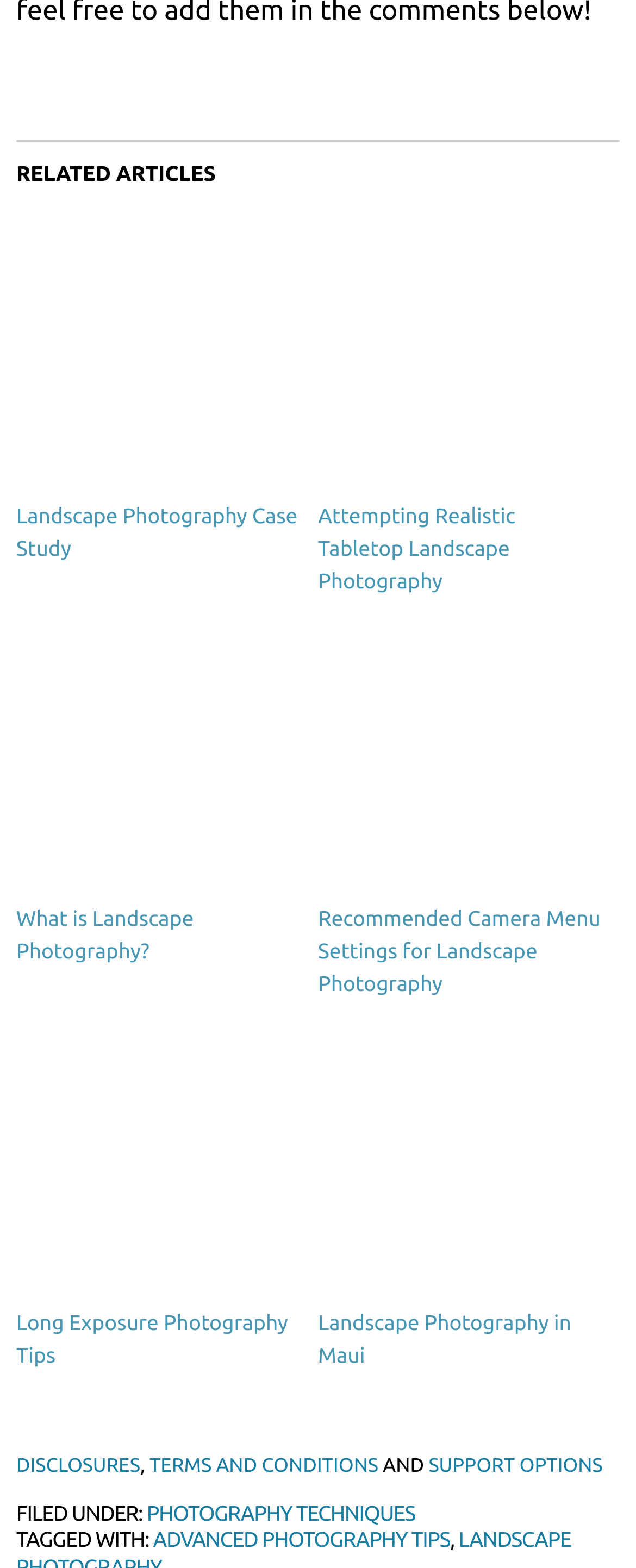Ascertain the bounding box coordinates for the UI element detailed here: "What is Landscape Photography?". The coordinates should be provided as [left, top, right, bottom] with each value being a float between 0 and 1.

[0.026, 0.579, 0.305, 0.615]